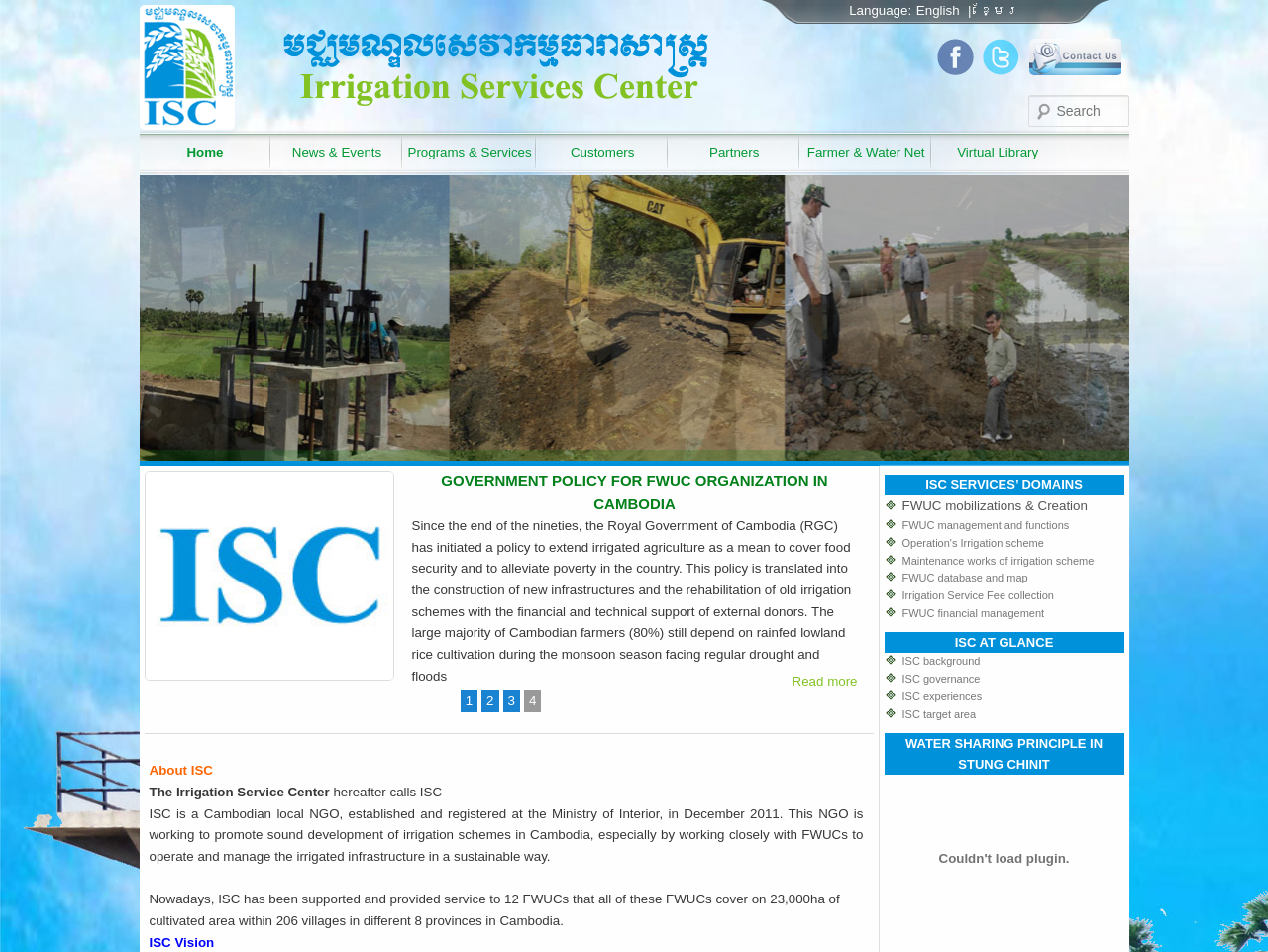Pinpoint the bounding box coordinates of the clickable element to carry out the following instruction: "Check ISC AT GLANCE."

[0.697, 0.664, 0.886, 0.686]